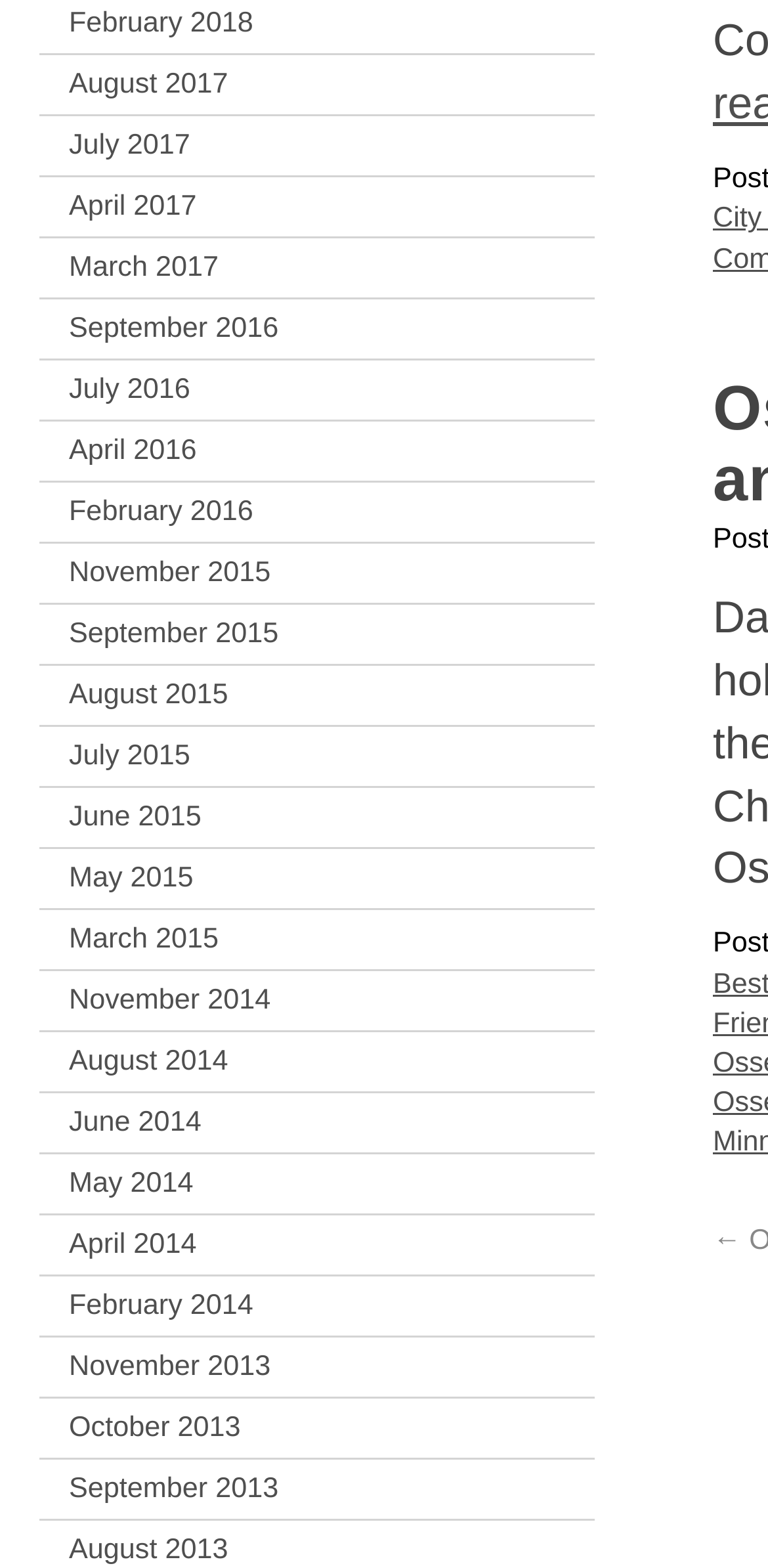Respond with a single word or phrase:
What is the earliest month listed?

February 2014